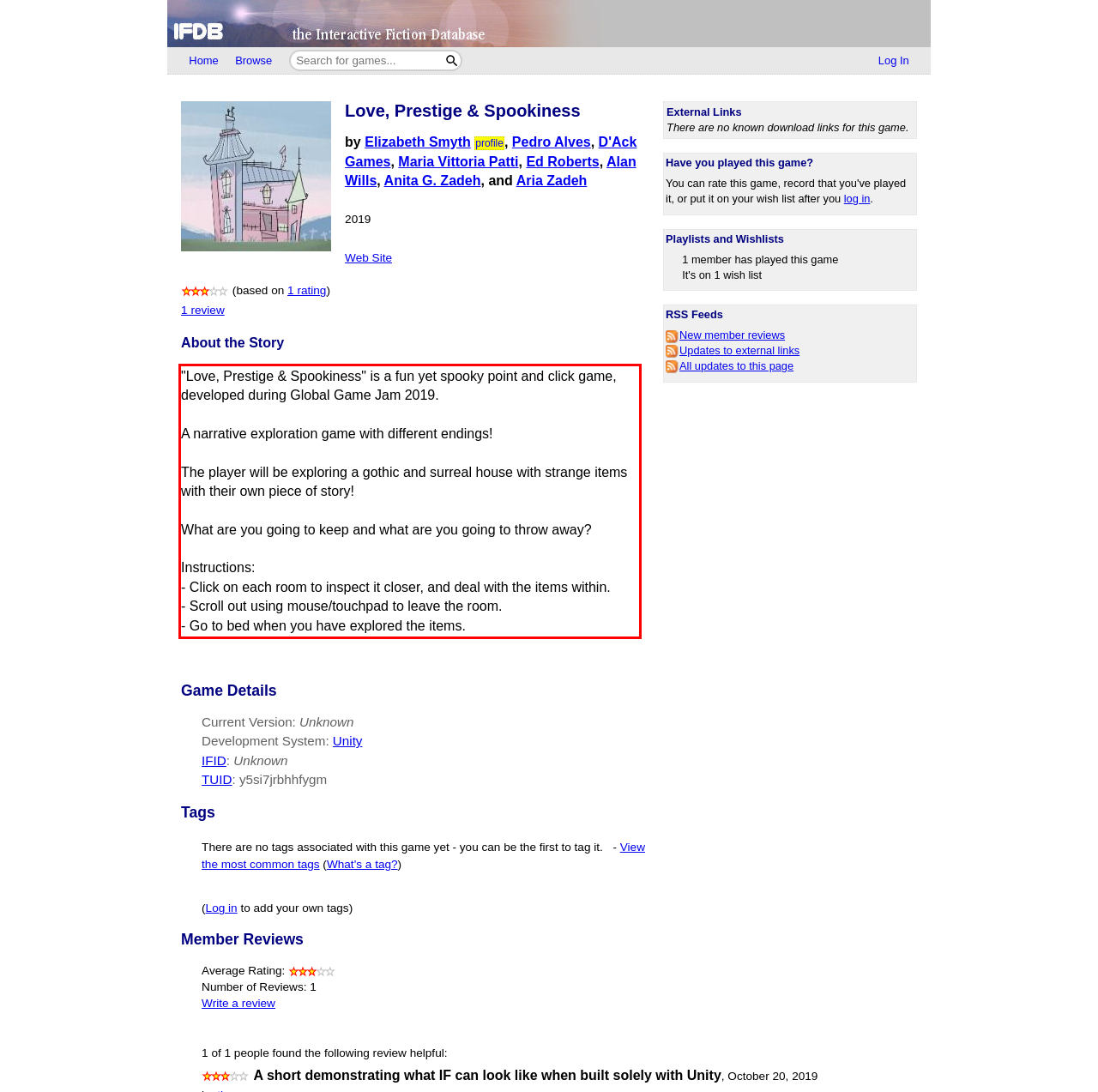You have a webpage screenshot with a red rectangle surrounding a UI element. Extract the text content from within this red bounding box.

"Love, Prestige & Spookiness" is a fun yet spooky point and click game, developed during Global Game Jam 2019. A narrative exploration game with different endings! The player will be exploring a gothic and surreal house with strange items with their own piece of story! What are you going to keep and what are you going to throw away? Instructions: - Click on each room to inspect it closer, and deal with the items within. - Scroll out using mouse/touchpad to leave the room. - Go to bed when you have explored the items.